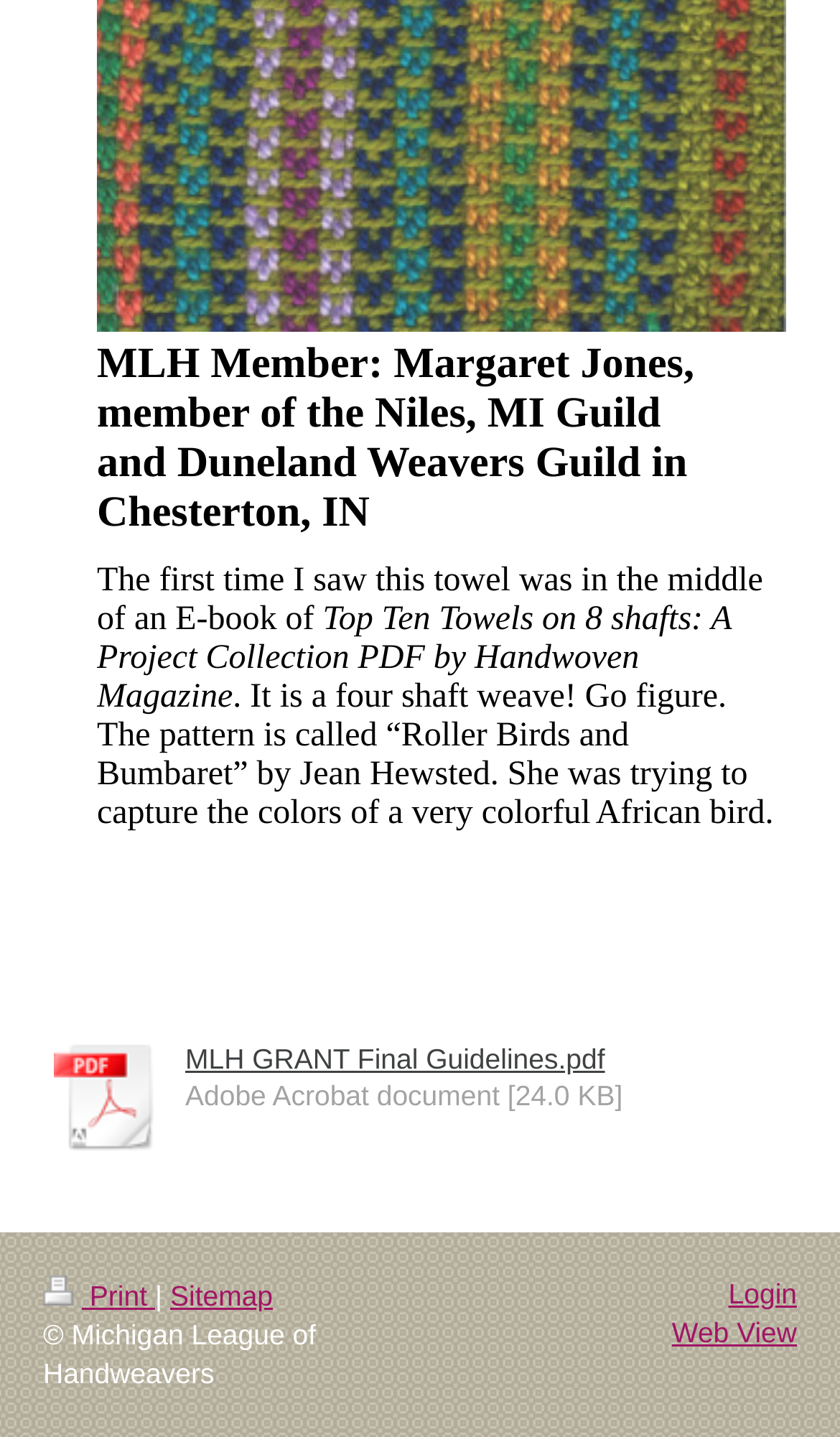Determine the bounding box for the UI element as described: "alt="Download"". The coordinates should be represented as four float numbers between 0 and 1, formatted as [left, top, right, bottom].

[0.064, 0.724, 0.197, 0.8]